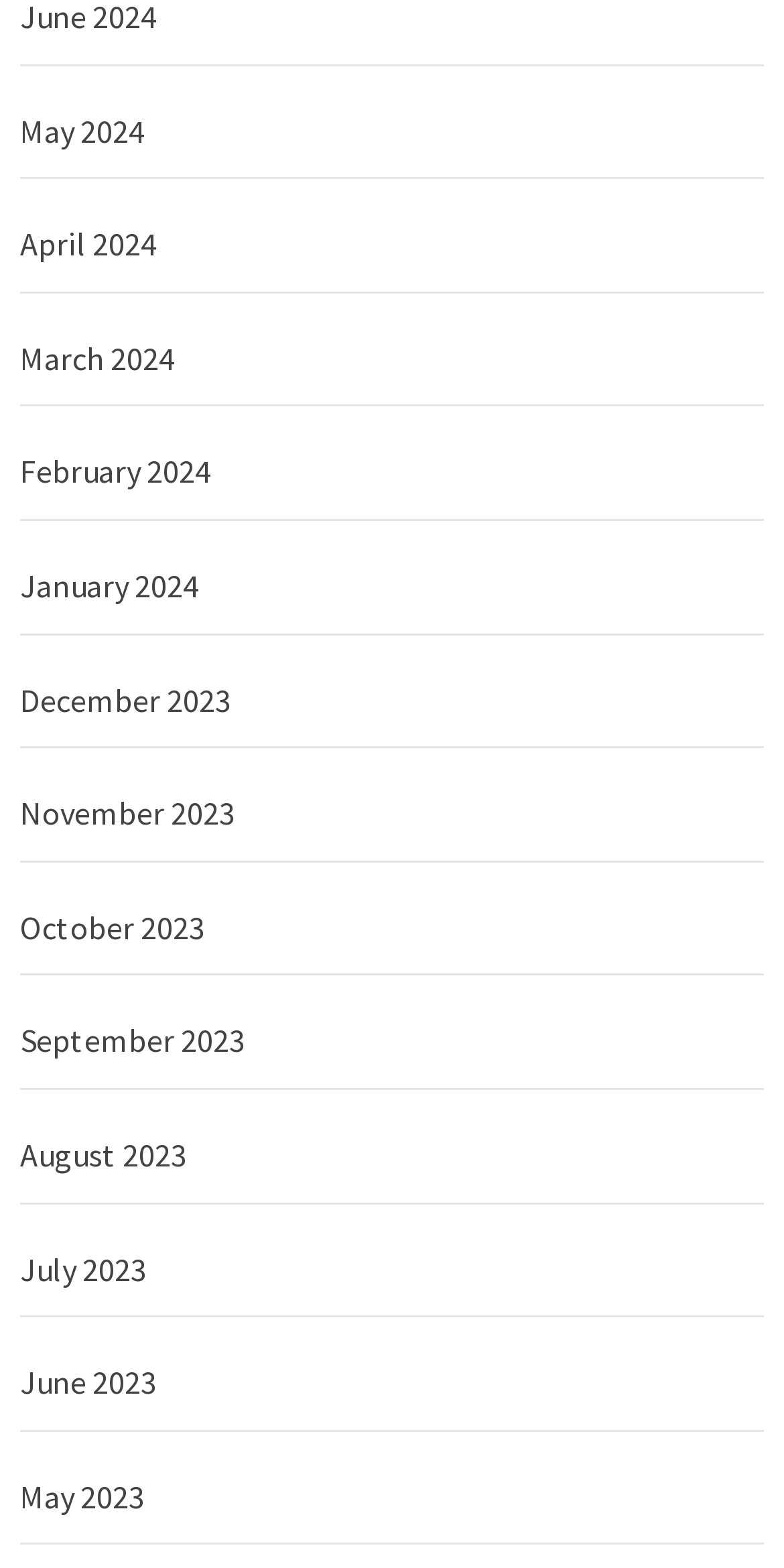Find the bounding box of the web element that fits this description: "May 2023".

[0.026, 0.926, 0.974, 0.986]